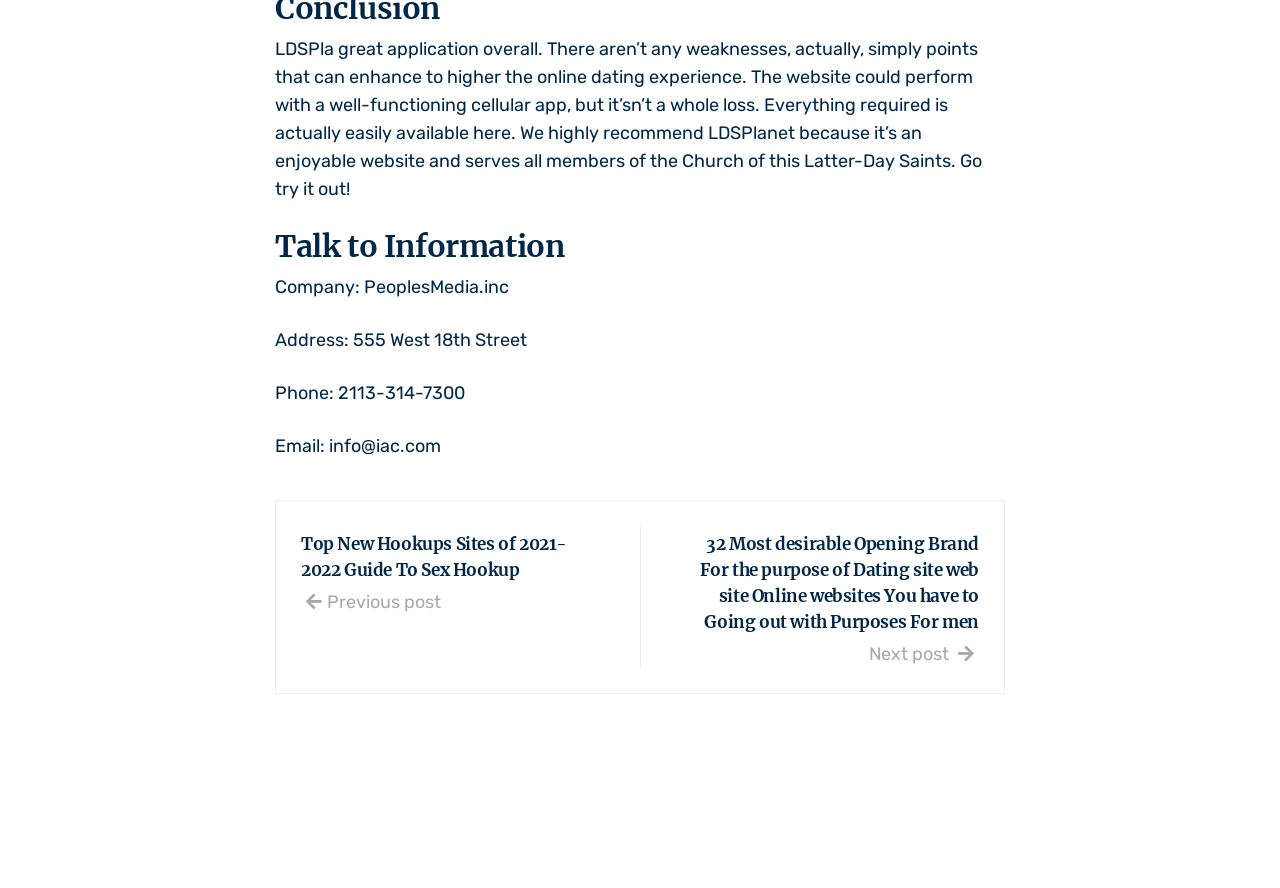Answer this question using a single word or a brief phrase:
What is the topic of the previous post?

Top New Hookups Sites